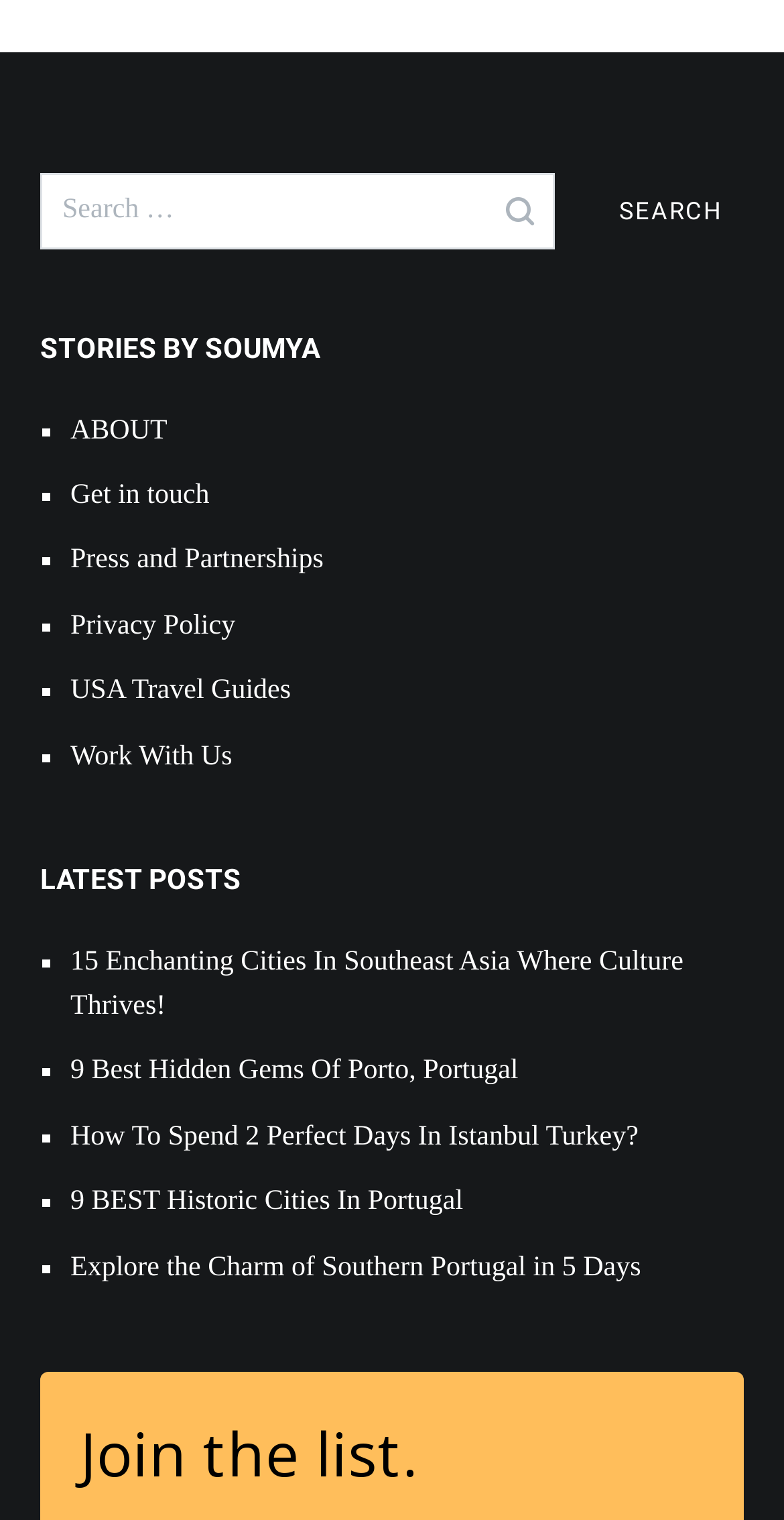Specify the bounding box coordinates for the region that must be clicked to perform the given instruction: "view previous article".

None